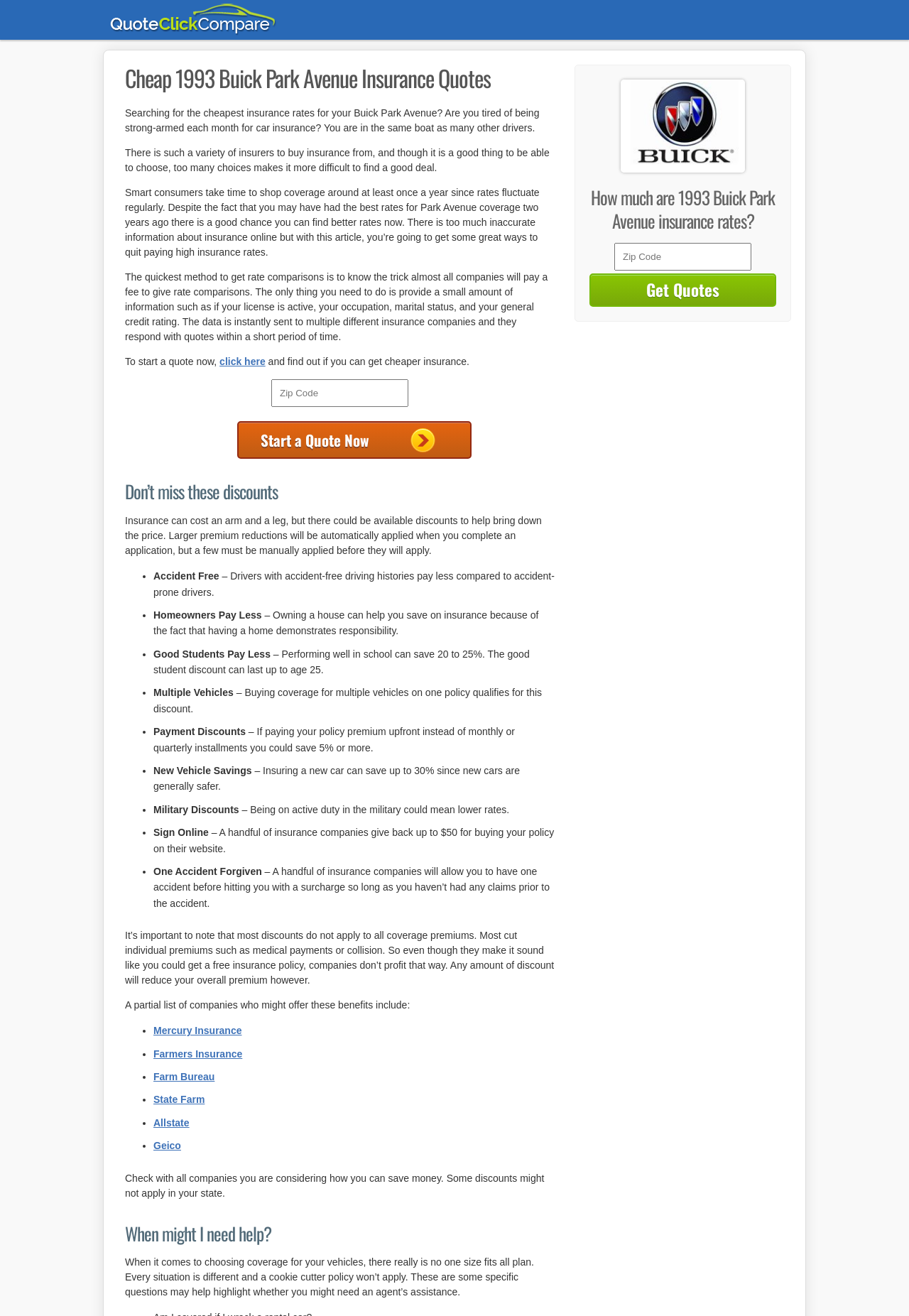Using the given element description, provide the bounding box coordinates (top-left x, top-left y, bottom-right x, bottom-right y) for the corresponding UI element in the screenshot: value="Start a Quote Now"

[0.261, 0.32, 0.518, 0.349]